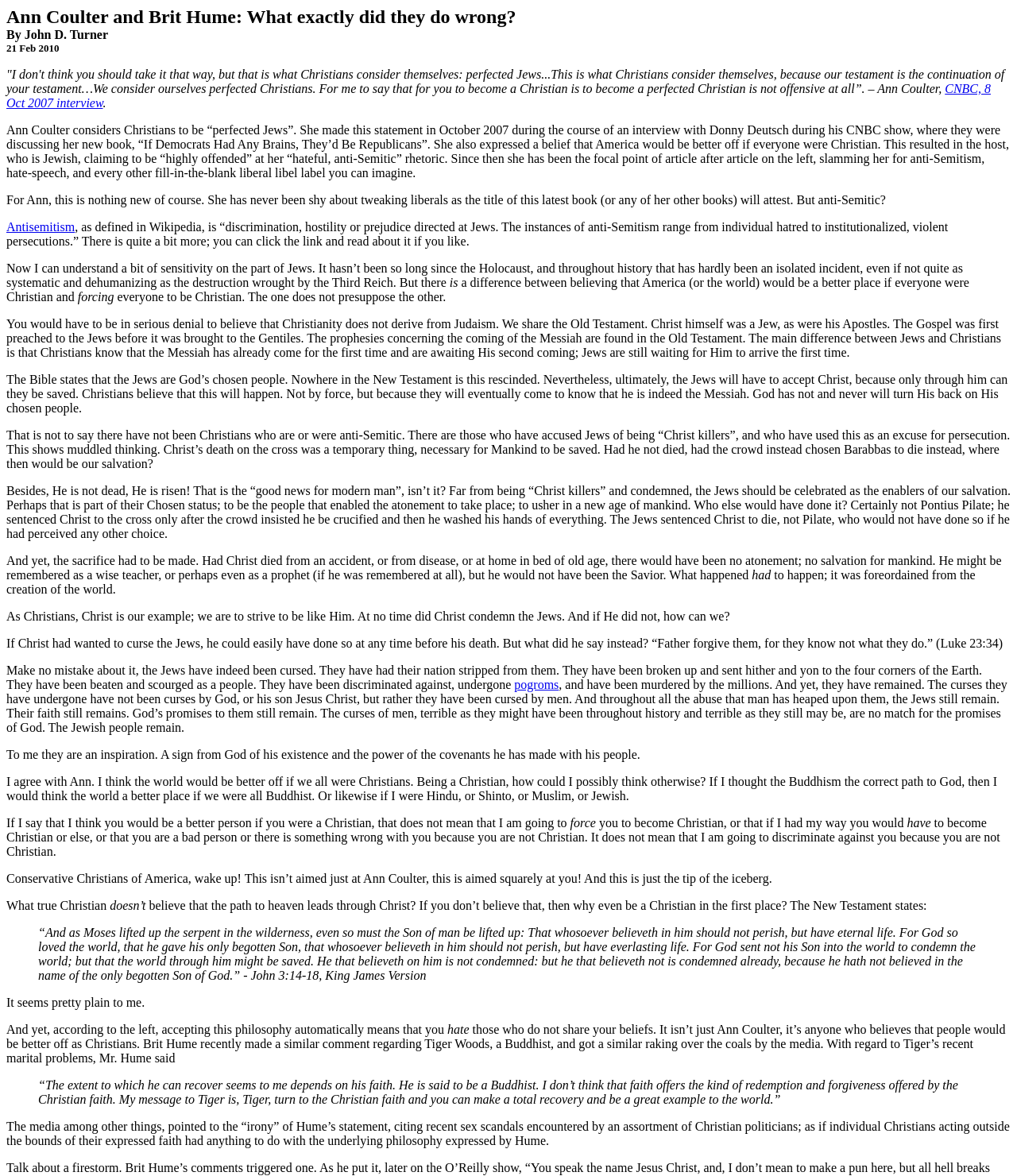Please examine the image and provide a detailed answer to the question: What is the date of the article?

The date of the article is mentioned in the third static text element, which says '21 Feb 2010'.